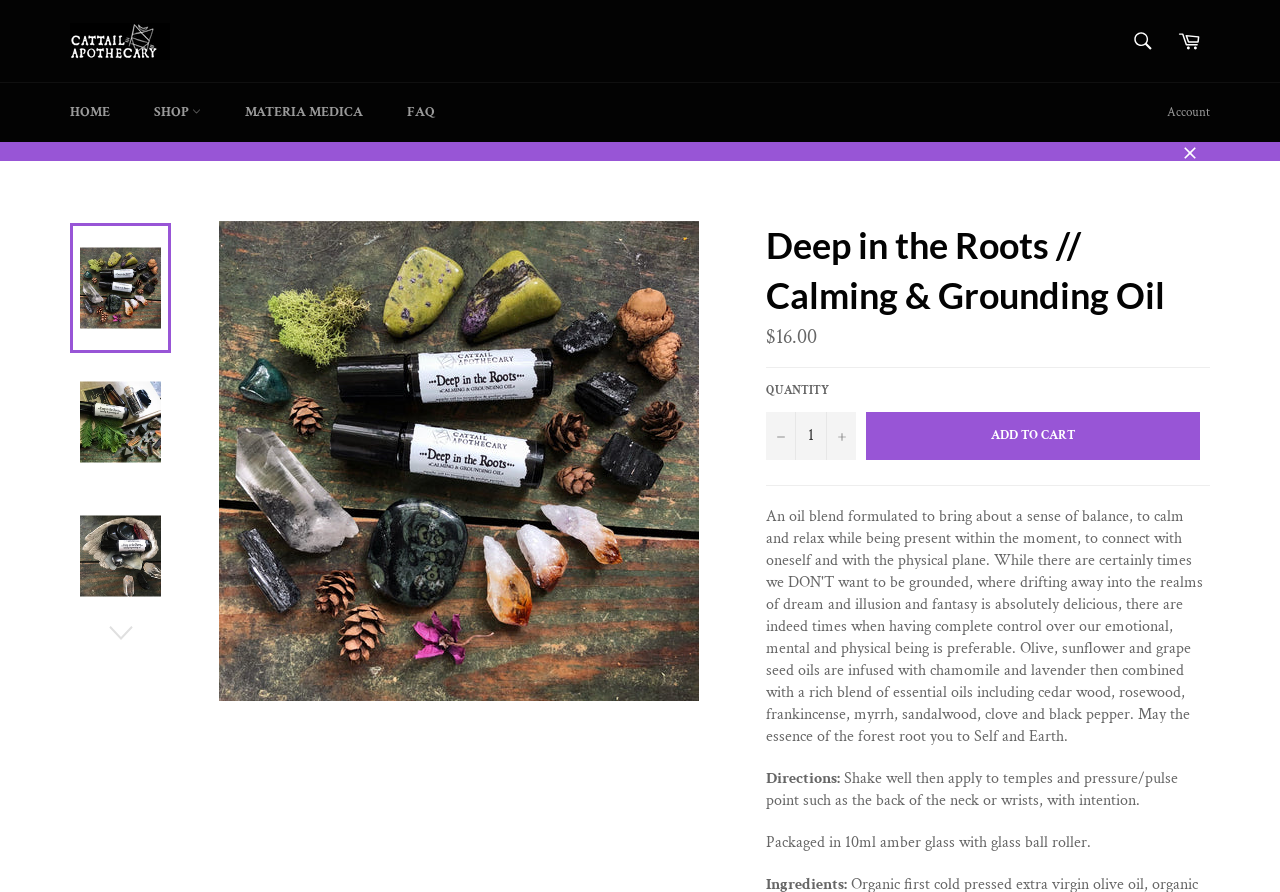Given the following UI element description: "Arnaud Kalimuendo", find the bounding box coordinates in the webpage screenshot.

None